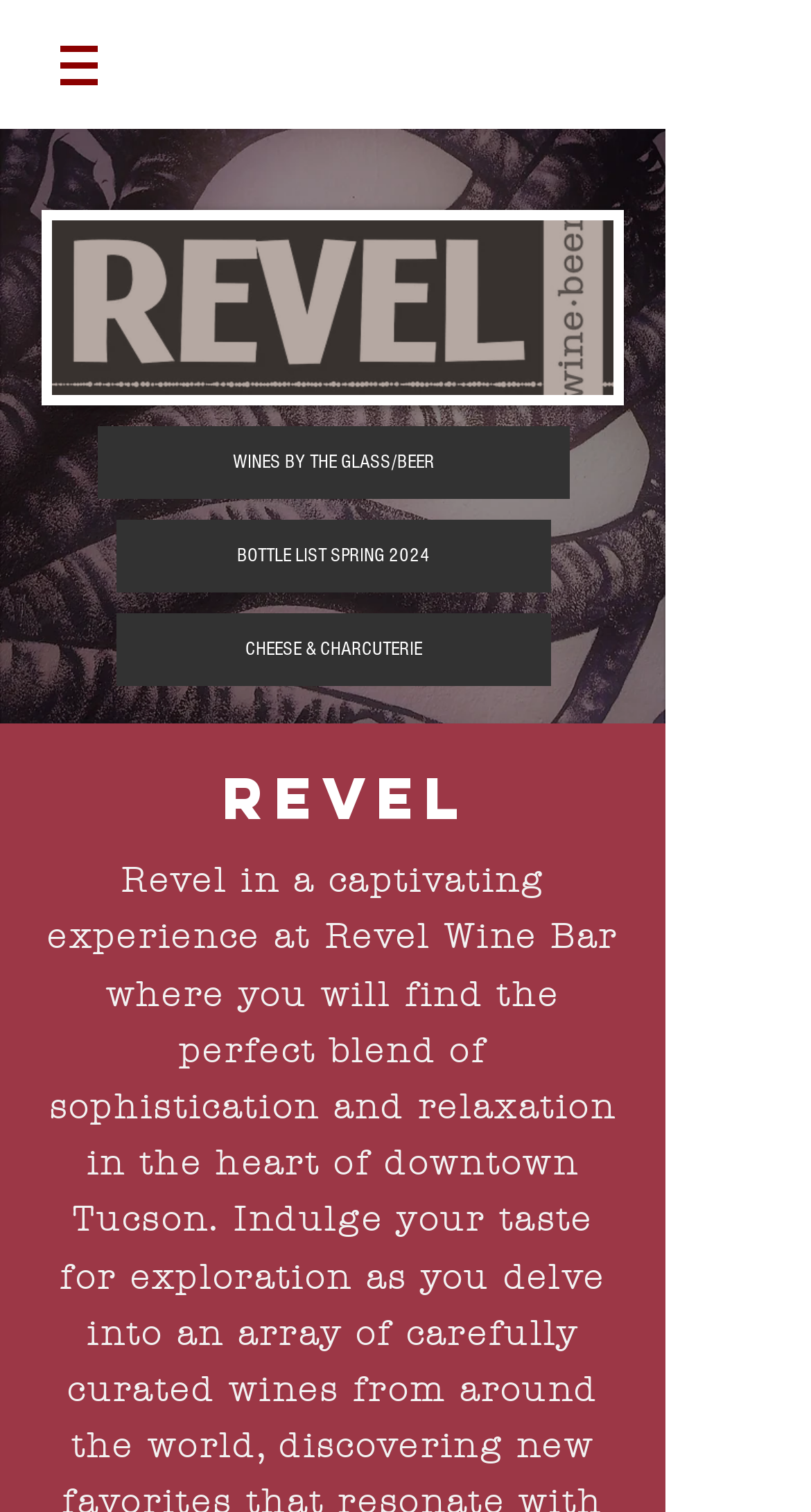What is the color of the Facebook icon?
Please use the visual content to give a single word or phrase answer.

Grey